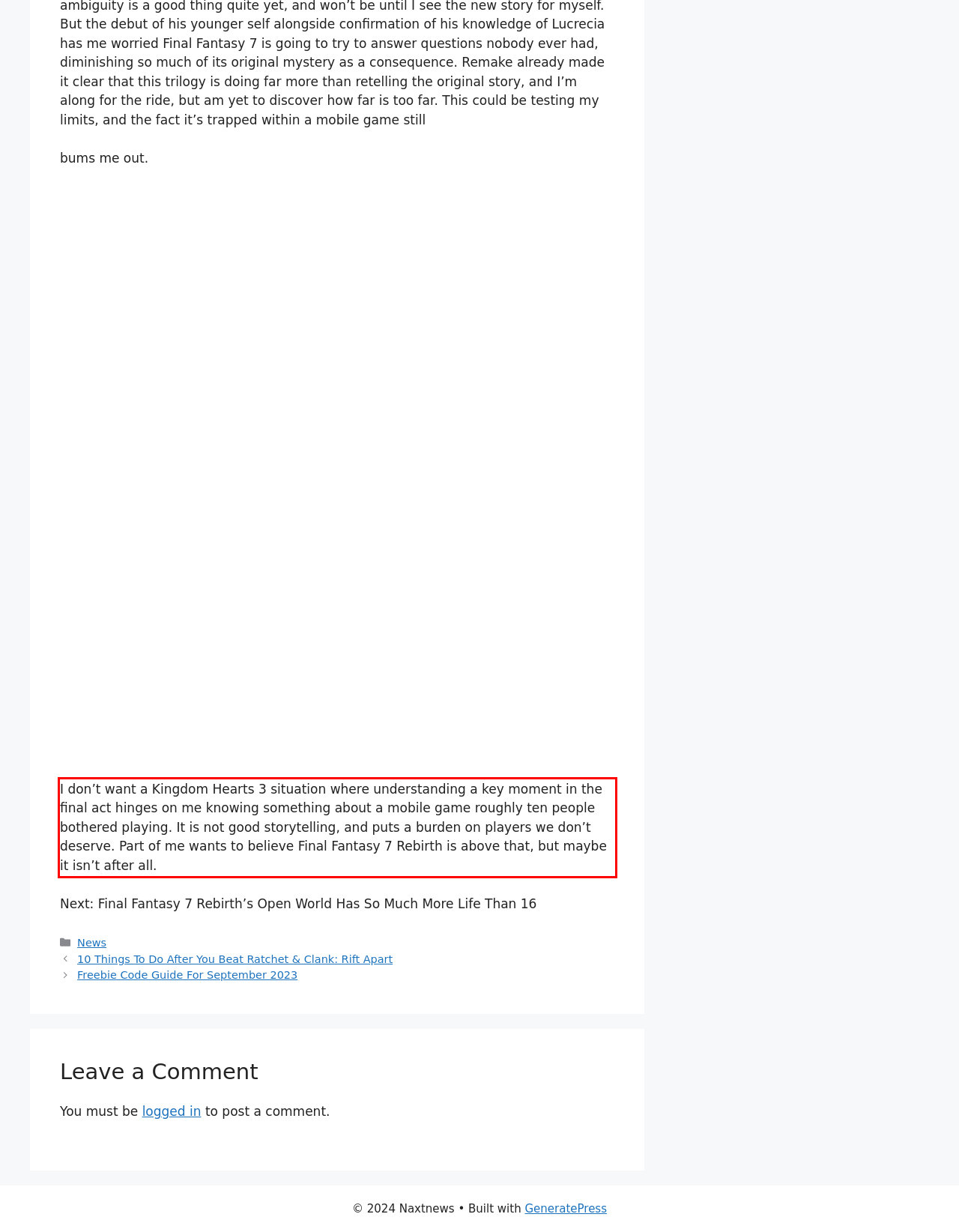Analyze the screenshot of the webpage that features a red bounding box and recognize the text content enclosed within this red bounding box.

I don’t want a Kingdom Hearts 3 situation where understanding a key moment in the final act hinges on me knowing something about a mobile game roughly ten people bothered playing. It is not good storytelling, and puts a burden on players we don’t deserve. Part of me wants to believe Final Fantasy 7 Rebirth is above that, but maybe it isn’t after all.